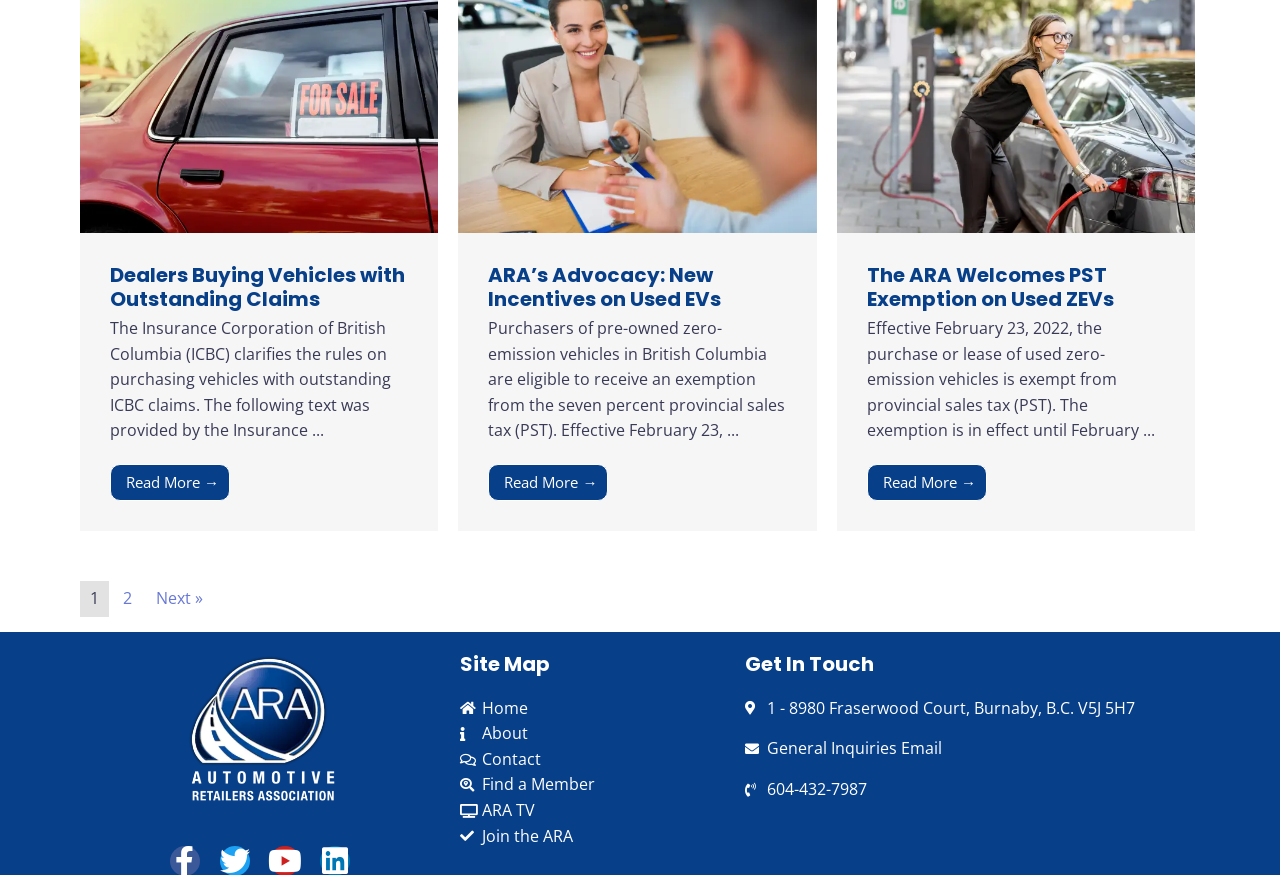Pinpoint the bounding box coordinates of the element to be clicked to execute the instruction: "Contact the ARA via email".

[0.582, 0.841, 0.934, 0.871]